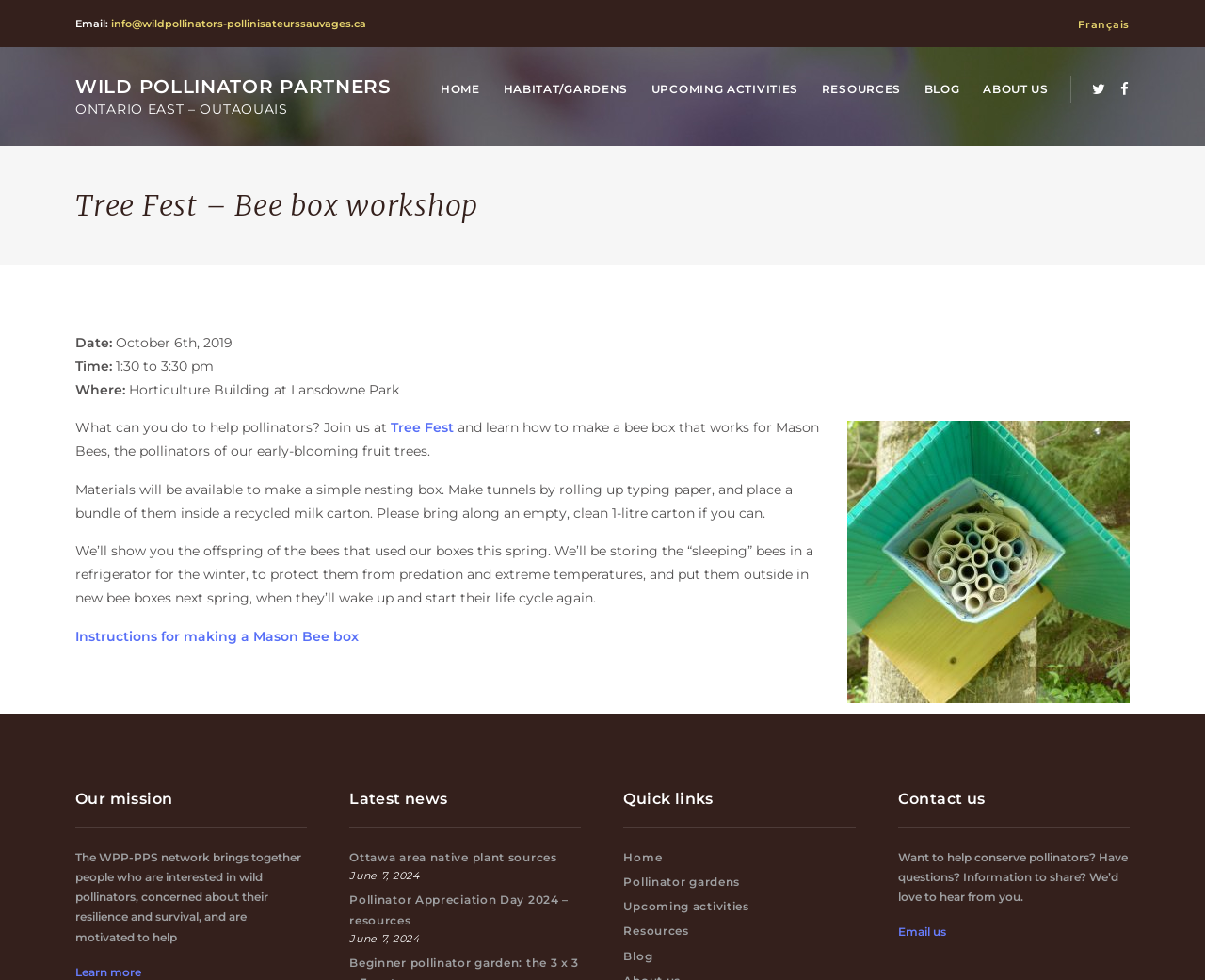Please specify the bounding box coordinates of the element that should be clicked to execute the given instruction: 'Read the blog'. Ensure the coordinates are four float numbers between 0 and 1, expressed as [left, top, right, bottom].

[0.767, 0.084, 0.797, 0.098]